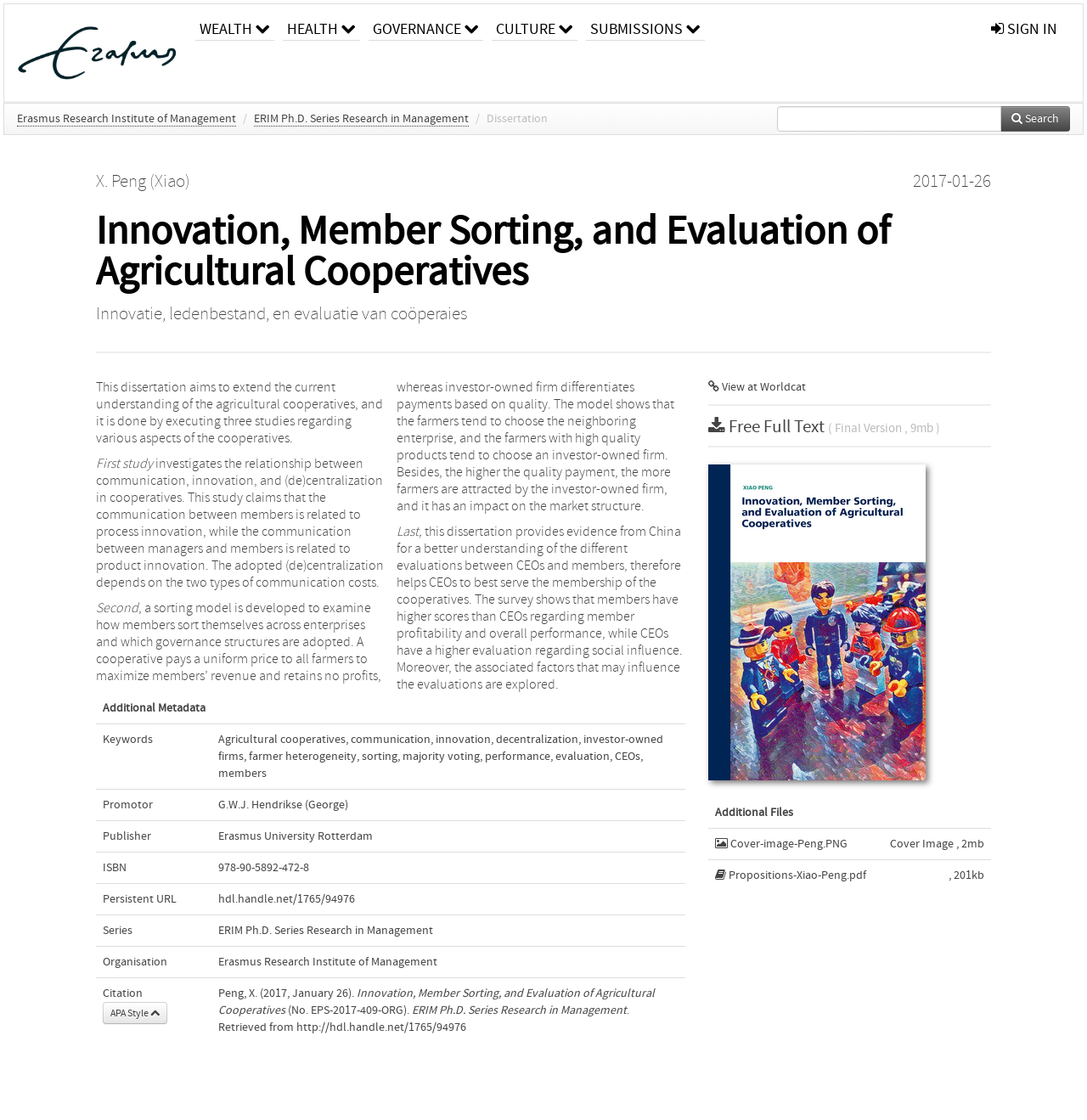Extract the main title from the webpage and generate its text.

Innovation, Member Sorting, and Evaluation of Agricultural Cooperatives